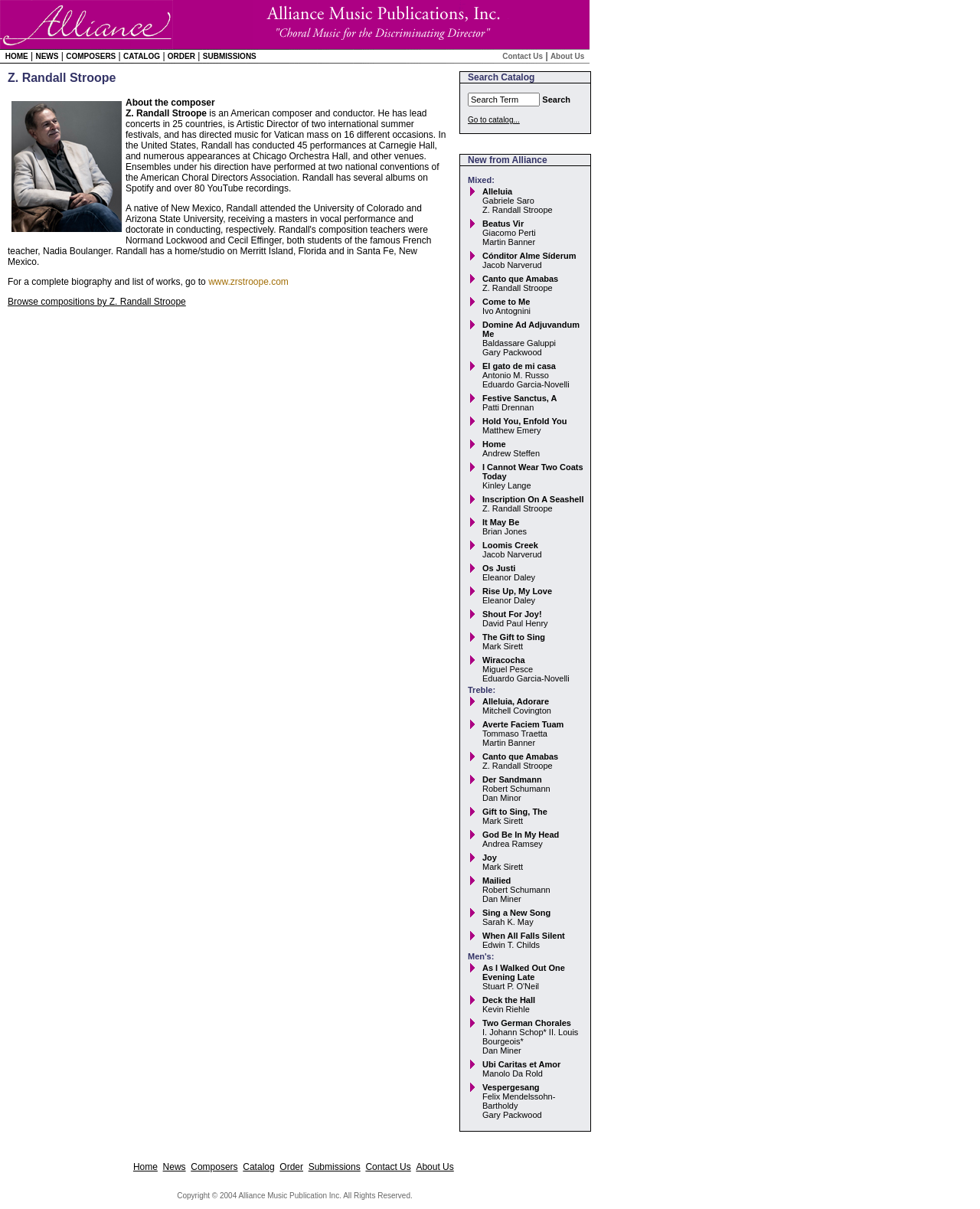Please identify the bounding box coordinates of the area I need to click to accomplish the following instruction: "Search for a term in the catalog".

[0.477, 0.077, 0.551, 0.088]